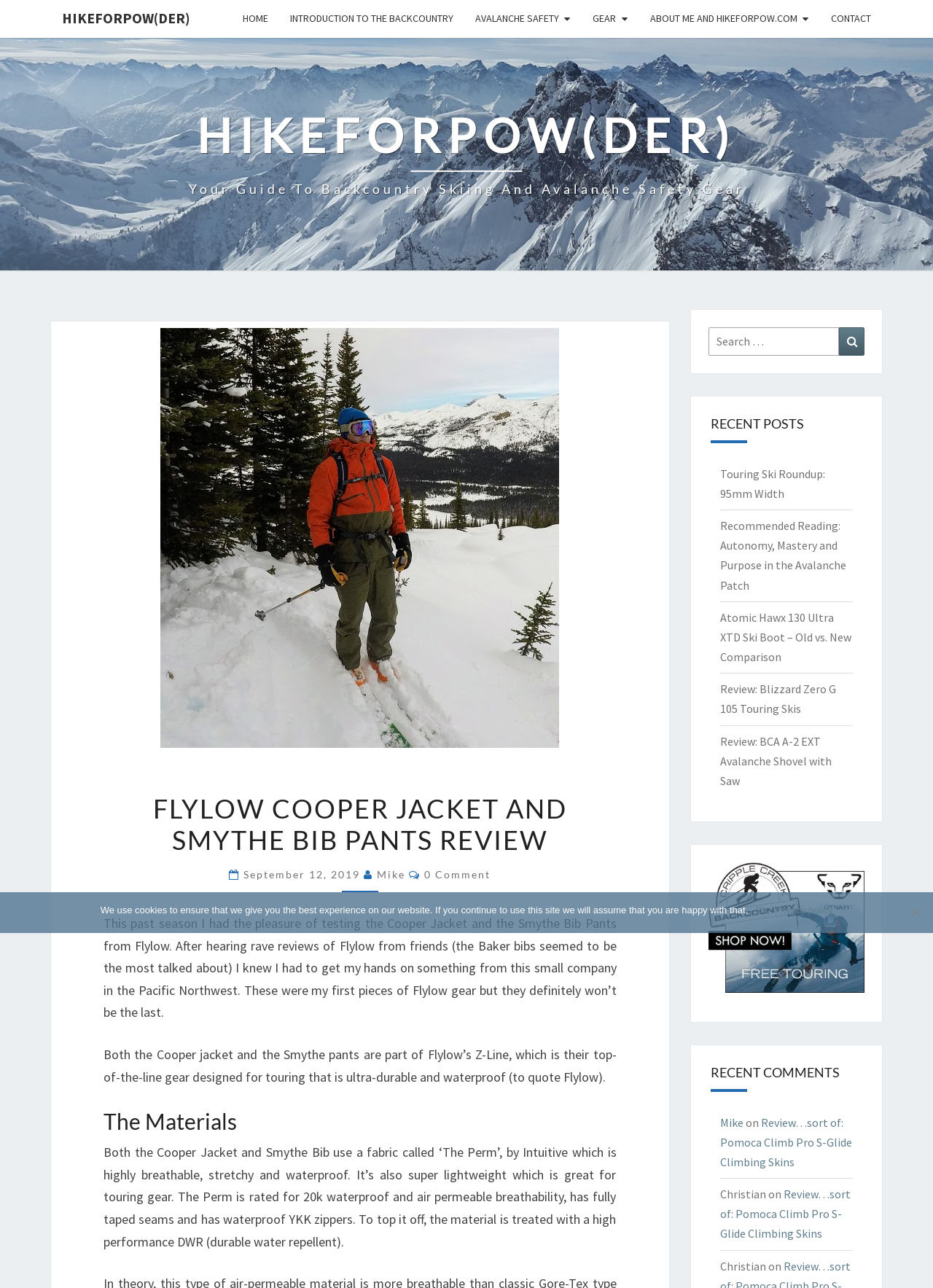Give a detailed account of the webpage.

This webpage is a review of Flylow's Z-Line gear, specifically the Smythe Jacket and Cooper bib pants, for backcountry skiers. At the top of the page, there is a navigation menu with links to various sections of the website, including "Home", "Introduction to the Backcountry", "Avalanche Safety", "Gear", "About Me and HikeForPow.com", and "Contact". 

Below the navigation menu, there is a large header with the website's name, "HIKEFORPOW(DER)", and a subtitle, "Your Guide To Backcountry Skiing And Avalanche Safety Gear". 

To the right of the header, there is an image of the Flylow Cooper Jacket and Smythe Bib Pants. 

Below the image, there is a header with the title of the review, "FLYLOW COOPER JACKET AND SMYTHE BIB PANTS REVIEW", followed by the date of the review, "September 12, 2019", and the author's name, "Mike". 

The review itself is divided into several sections, including an introduction, a section on the materials used in the gear, and other sections that are not explicitly titled. The text is written in a conversational tone and includes details about the author's experience with the gear. 

On the right side of the page, there is a search bar and a section titled "RECENT POSTS" with links to other articles on the website. Below that, there is a section titled "RECENT COMMENTS" with links to comments on other articles. 

At the bottom of the page, there is a cookie notice dialog box with a message about the website's use of cookies and links to the privacy policy and an "Ok" button to acknowledge the notice.